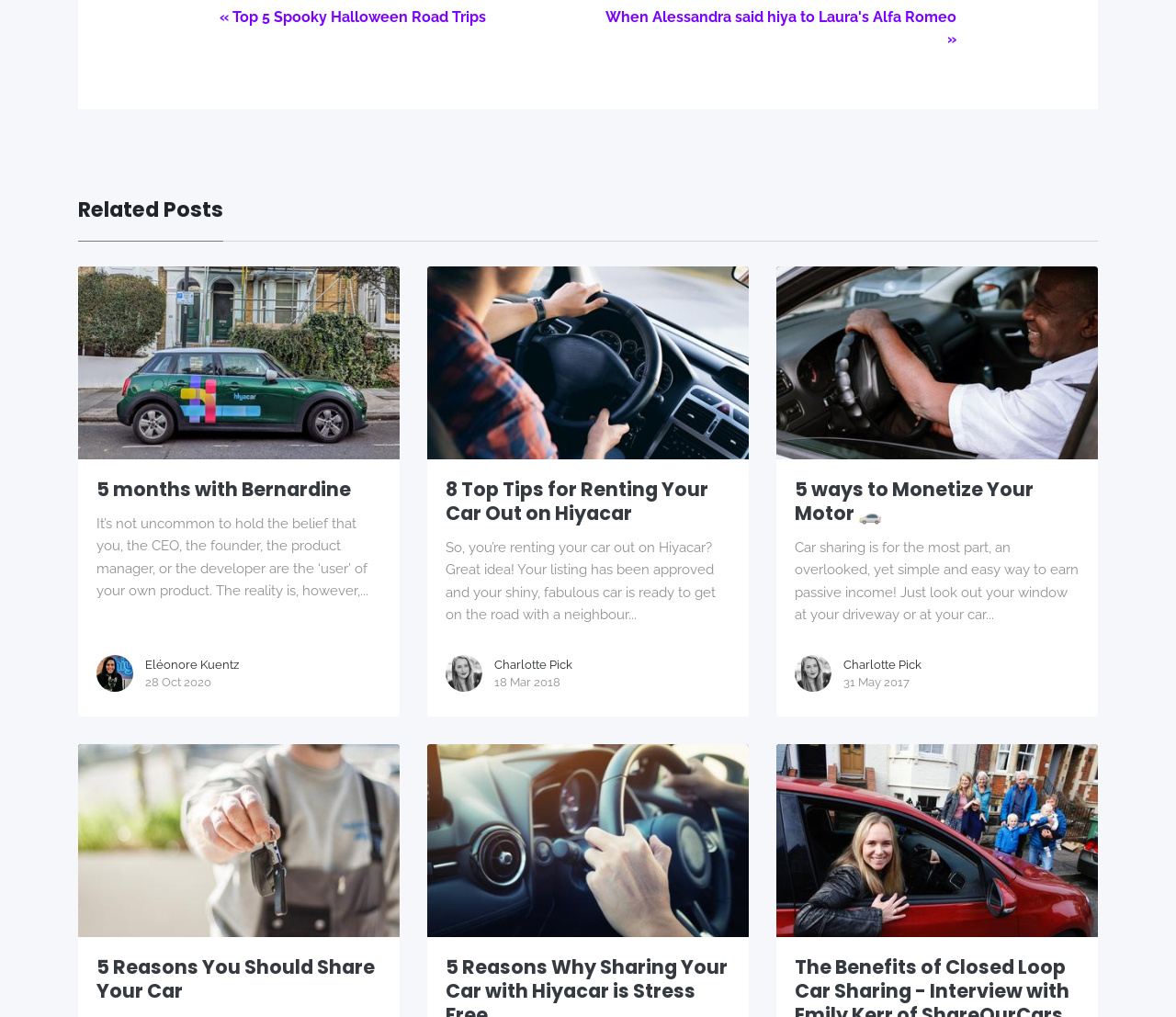Bounding box coordinates are specified in the format (top-left x, top-left y, bottom-right x, bottom-right y). All values are floating point numbers bounded between 0 and 1. Please provide the bounding box coordinate of the region this sentence describes: alt="5 months with Bernardine"

[0.066, 0.262, 0.34, 0.452]